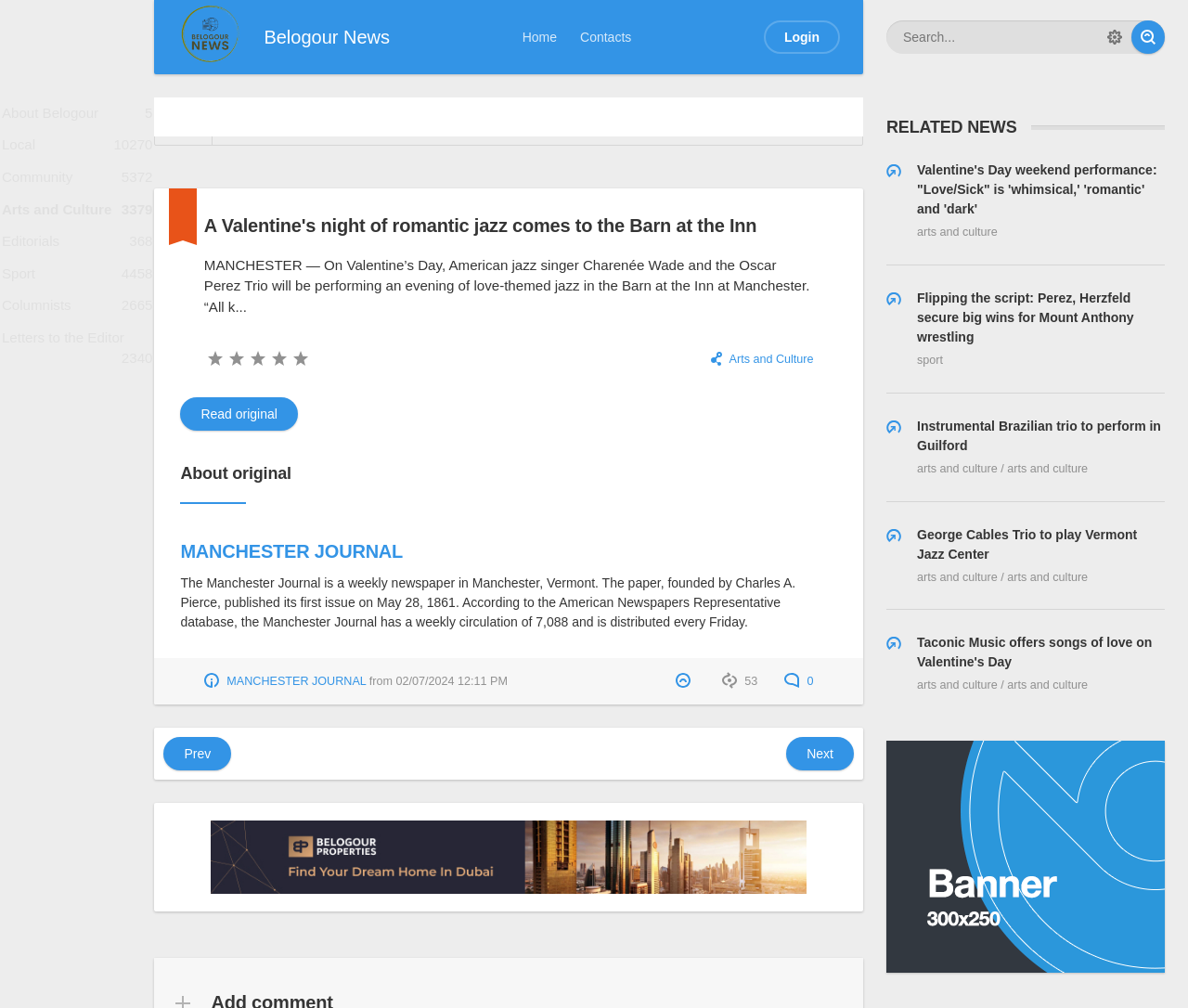Offer a meticulous caption that includes all visible features of the webpage.

This webpage is a news article page from Belogour News, a digest of various Vermont news sources. At the top, there is a search bar with a "Find" button and an "Extended Search" link. Below the search bar, there are several links to different sections of the website, including "Home", "Contacts", "Login", and "About Belogour 5". 

On the left side of the page, there is a menu with links to various categories, such as "Local", "Community", "Arts and Culture", "Editorials", "Sport", and "Columnists". 

The main content of the page is an article titled "A Valentine's night of romantic jazz comes to the Barn at the Inn". The article has a heading, a brief summary, and a longer text describing the event. There are also links to related news articles at the bottom of the page, categorized under "RELATED NEWS". 

Above the article, there is a link to "Belogour News" and an image. Below the article, there are links to navigate to the previous page and to read the original article. There is also information about the source of the article, including the publication name, circulation, and distribution details.